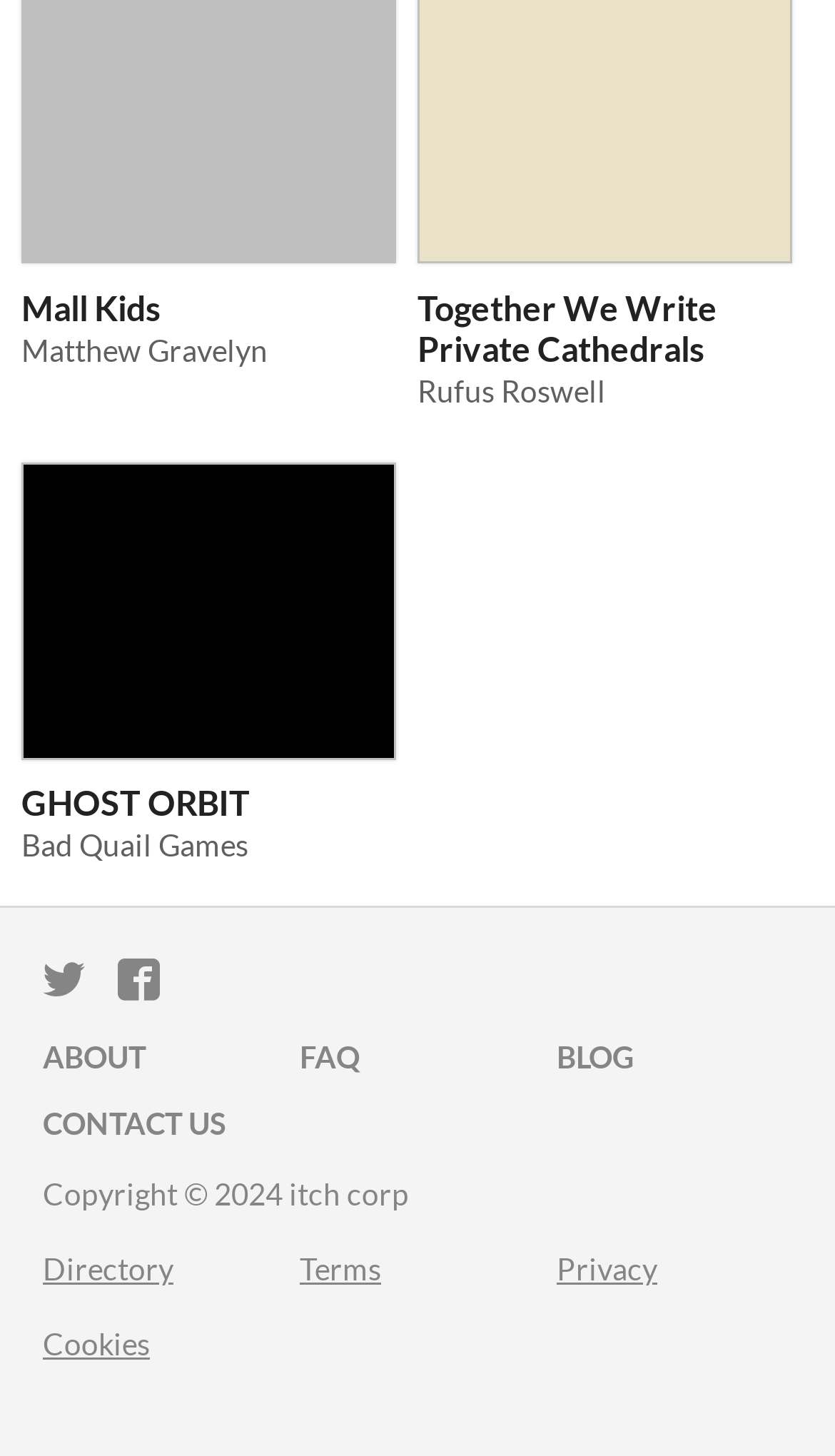Using the provided element description "About", determine the bounding box coordinates of the UI element.

[0.051, 0.711, 0.333, 0.742]